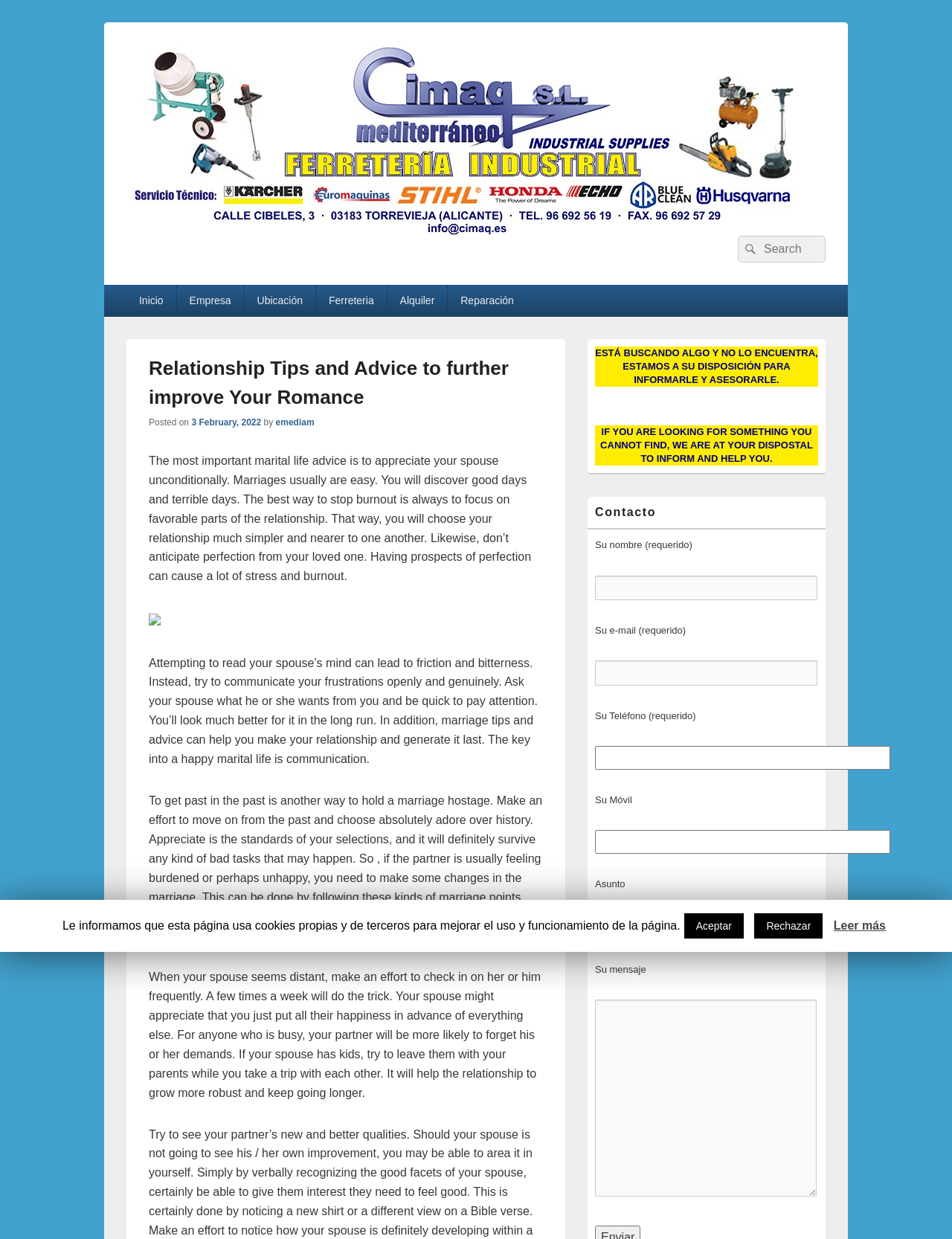What is the purpose of the search box?
Answer with a single word or phrase, using the screenshot for reference.

To search for content